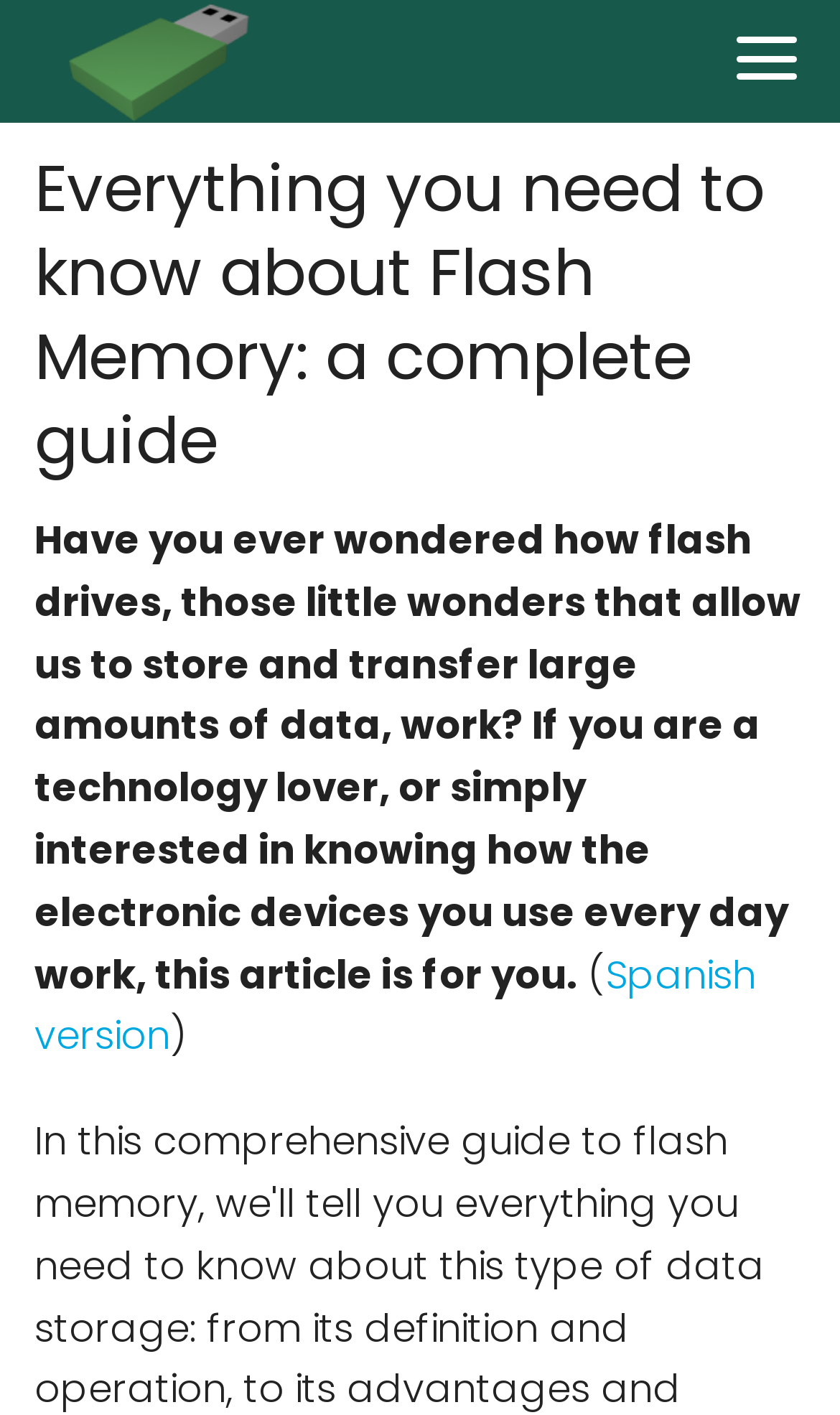Identify the headline of the webpage and generate its text content.

Everything you need to know about Flash Memory: a complete guide